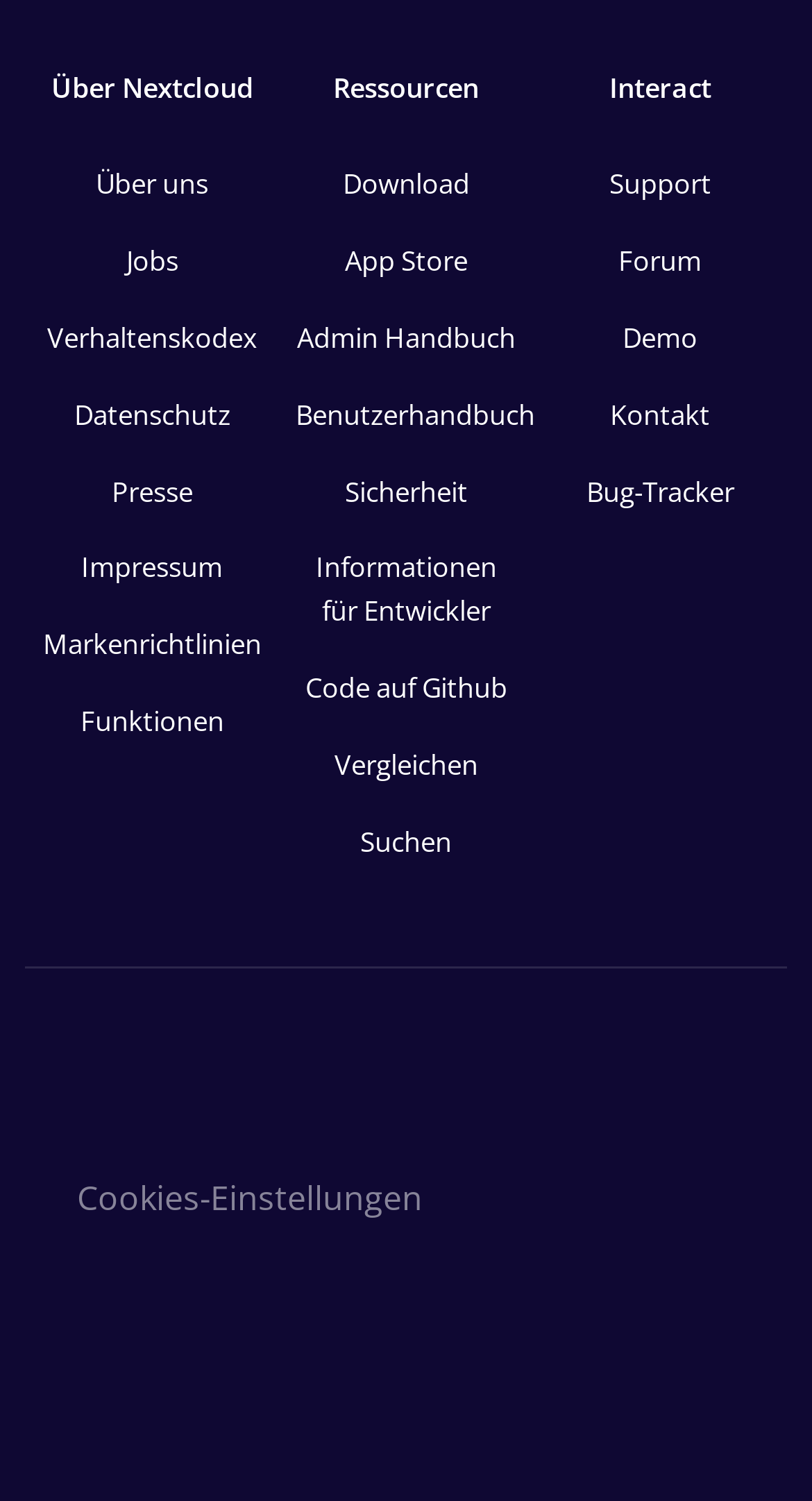Find the bounding box coordinates for the HTML element described as: "title="X"". The coordinates should consist of four float values between 0 and 1, i.e., [left, top, right, bottom].

[0.726, 0.781, 0.777, 0.811]